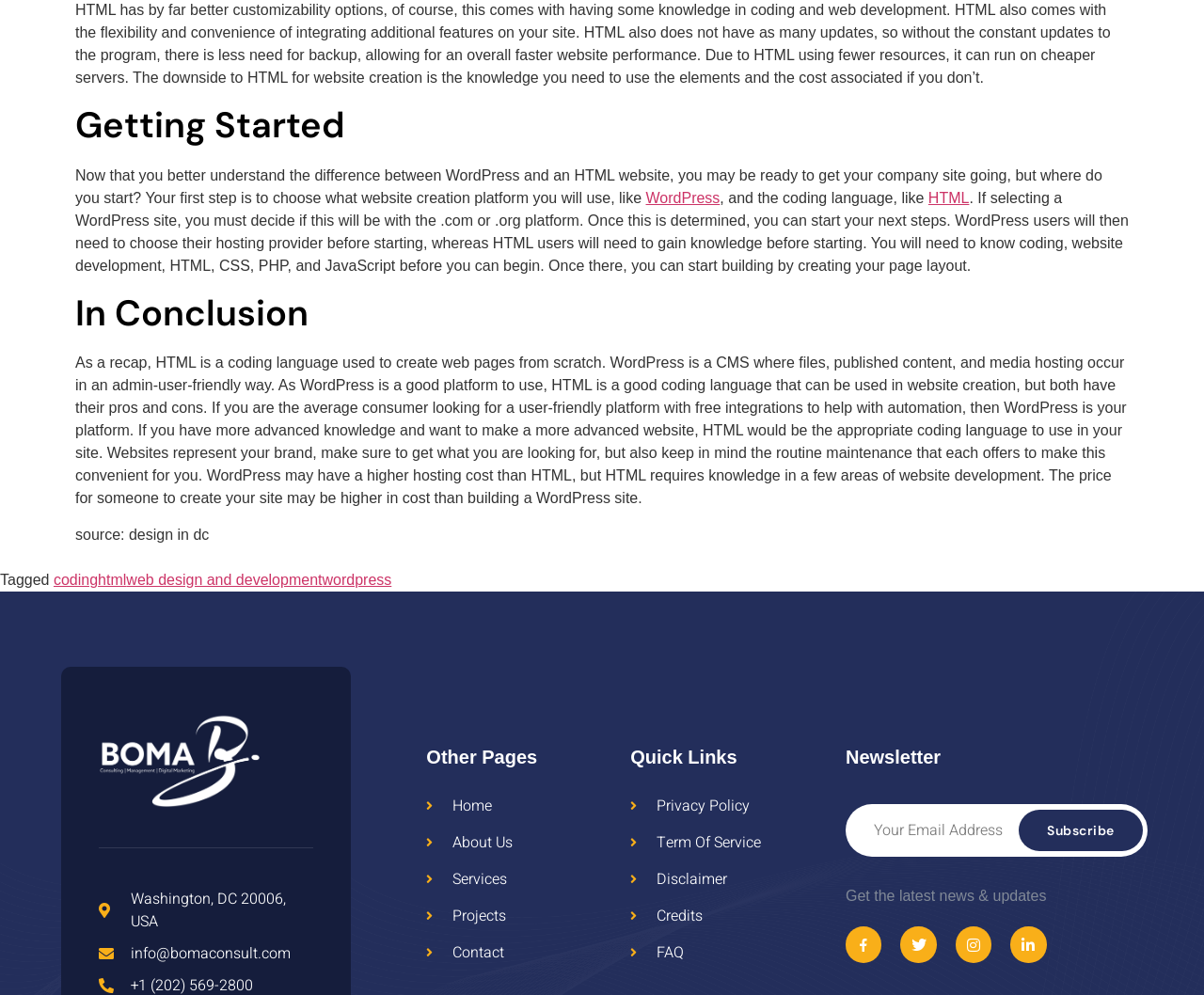Please locate the bounding box coordinates for the element that should be clicked to achieve the following instruction: "Visit the About Us page". Ensure the coordinates are given as four float numbers between 0 and 1, i.e., [left, top, right, bottom].

[0.354, 0.835, 0.524, 0.858]